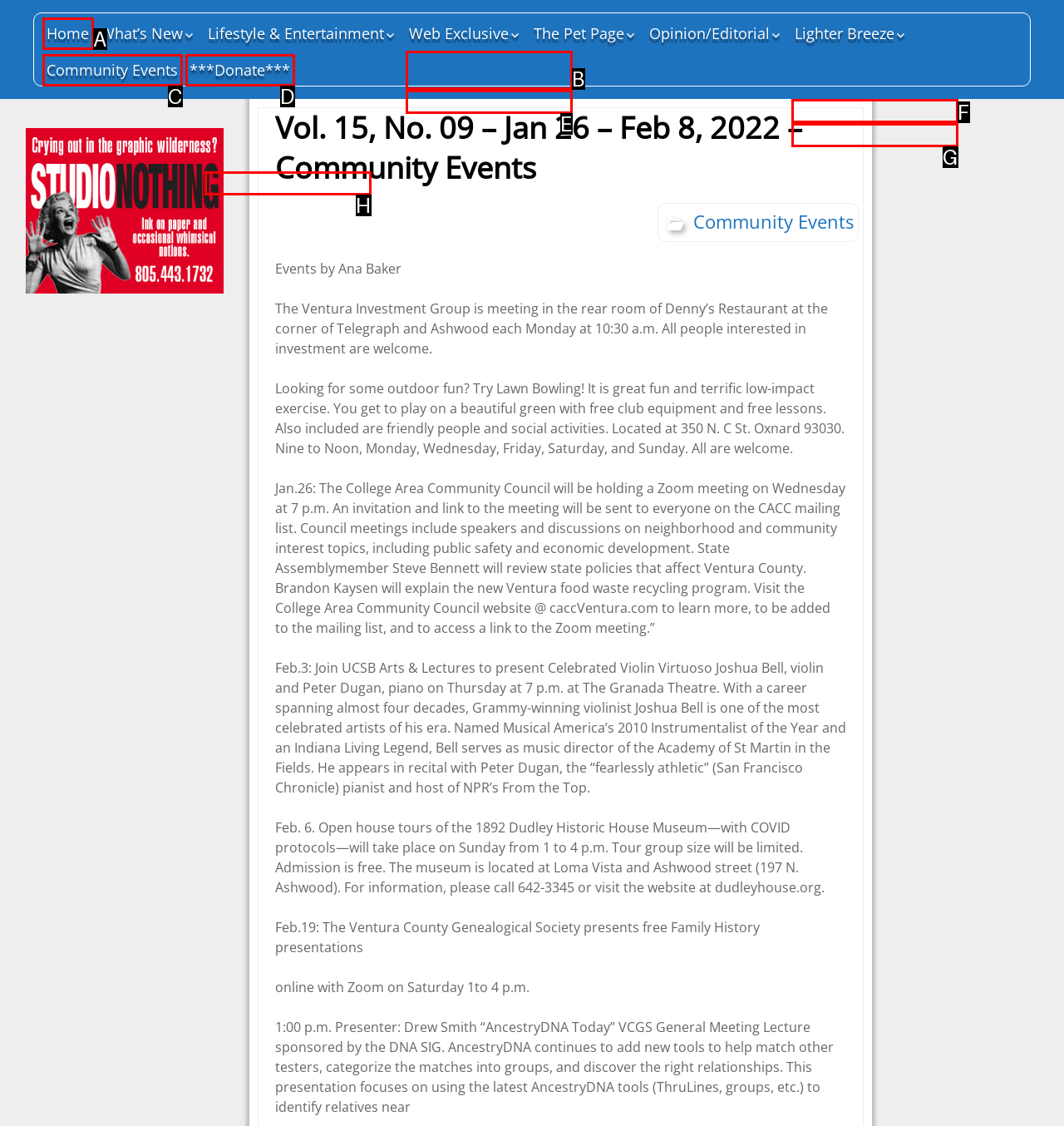Determine which UI element matches this description: Crosswords
Reply with the appropriate option's letter.

F